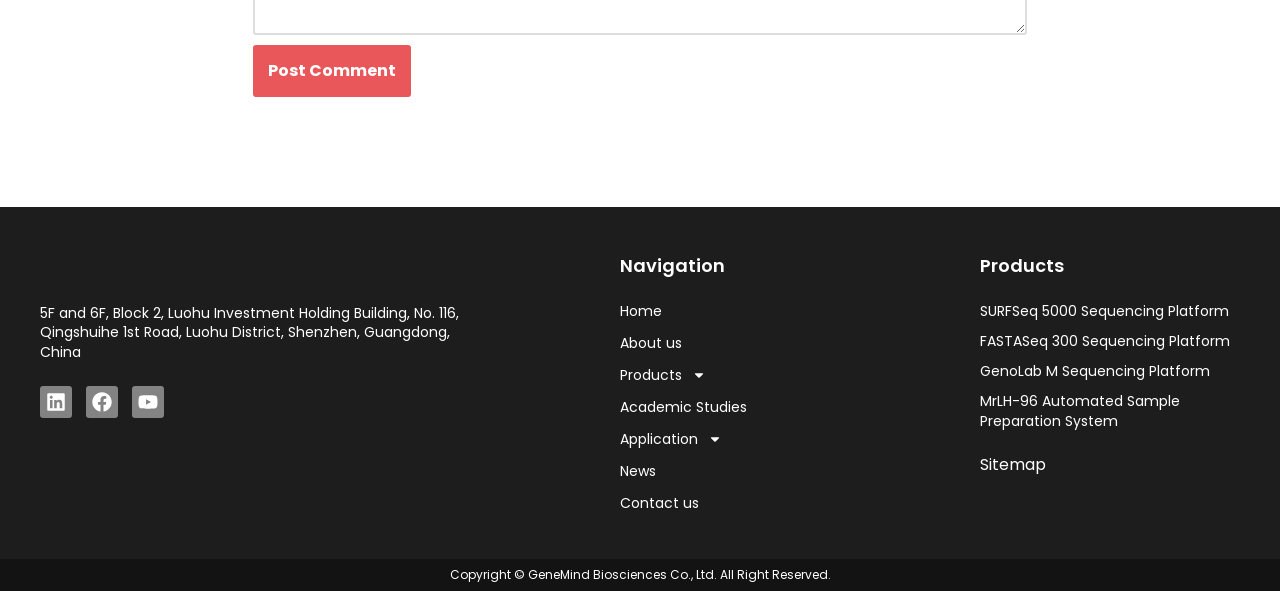Find the bounding box of the UI element described as: "FASTASeq 300 Sequencing Platform". The bounding box coordinates should be given as four float values between 0 and 1, i.e., [left, top, right, bottom].

[0.766, 0.559, 0.969, 0.593]